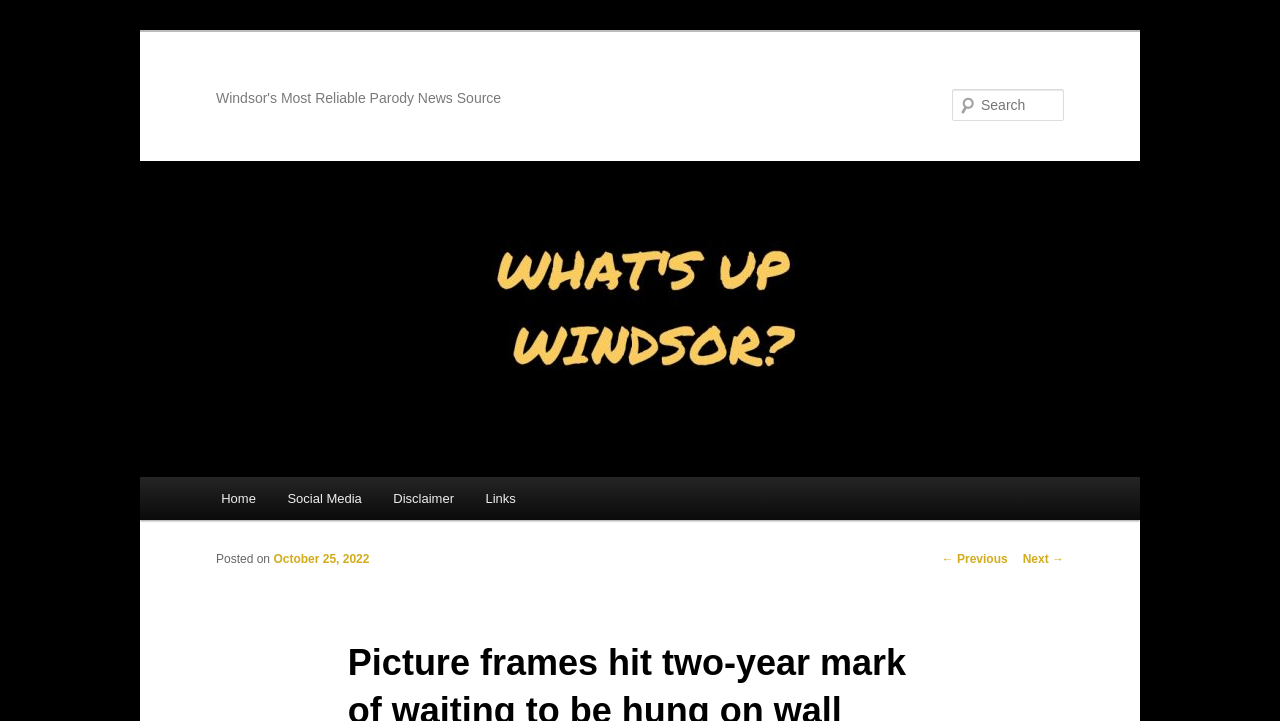Identify the bounding box coordinates of the clickable region to carry out the given instruction: "Go to Home page".

[0.16, 0.661, 0.212, 0.721]